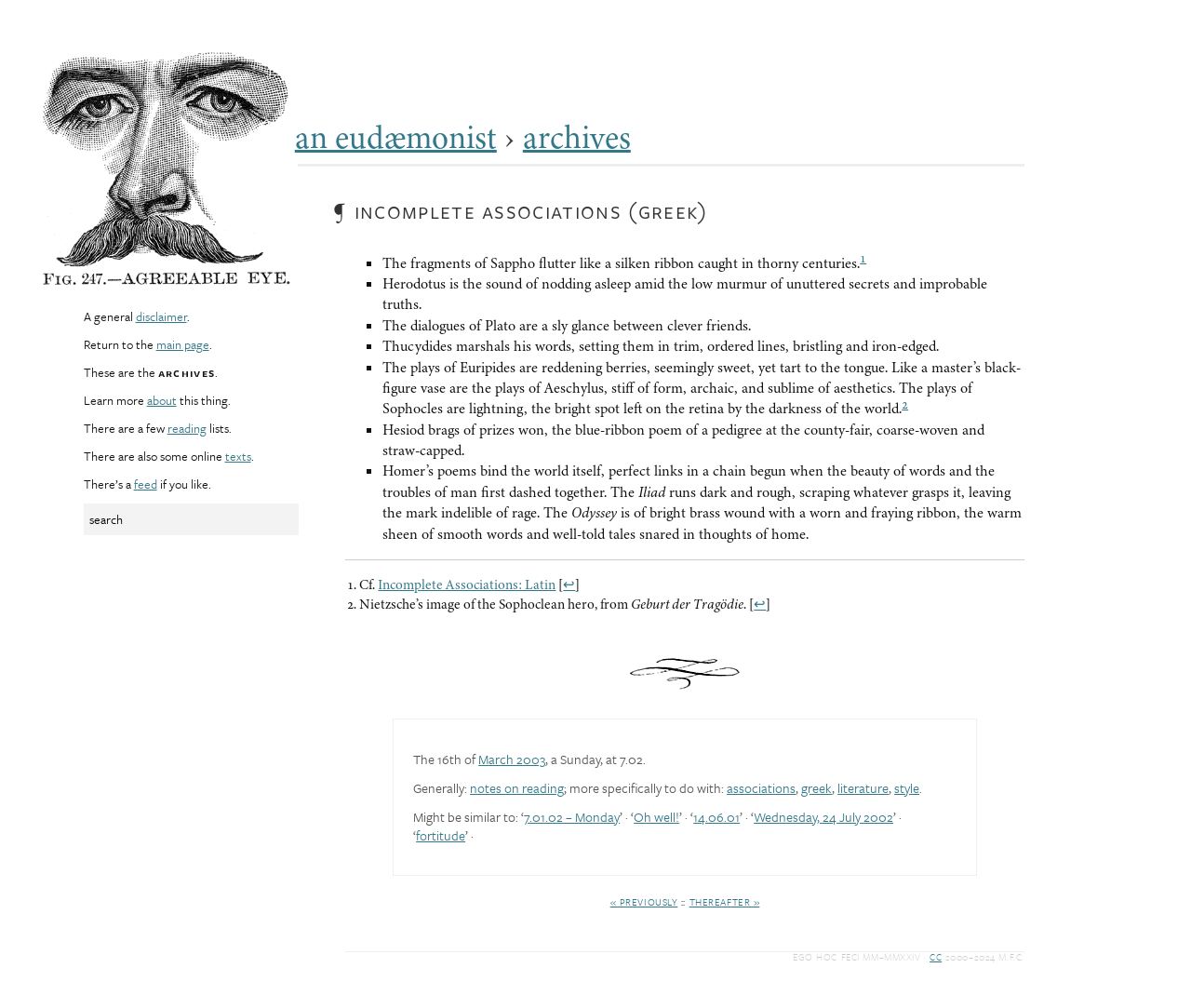Please specify the bounding box coordinates of the clickable section necessary to execute the following command: "Check the category LearnTech News".

None